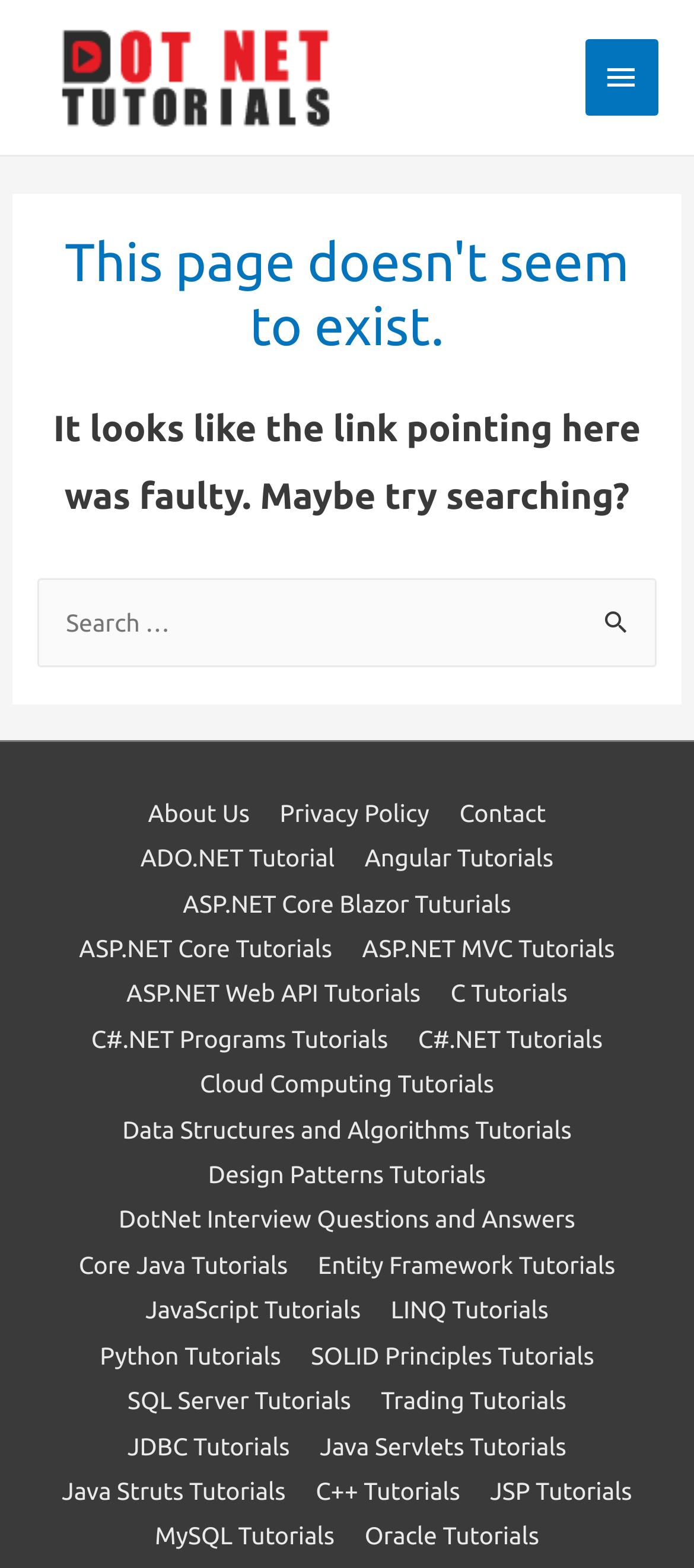Please identify the bounding box coordinates of the area that needs to be clicked to follow this instruction: "Search for something".

[0.054, 0.369, 0.946, 0.426]